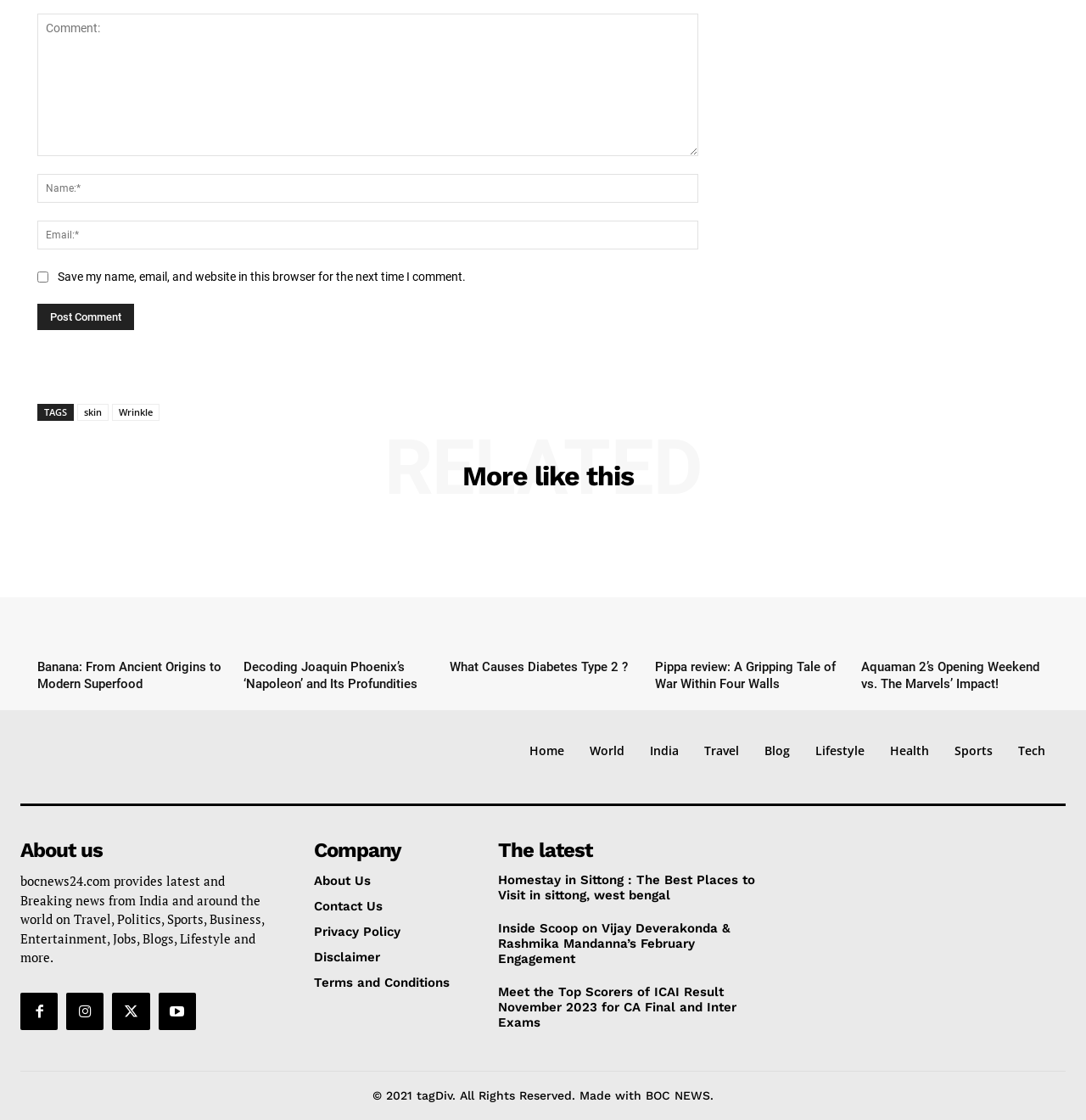Please identify the bounding box coordinates of where to click in order to follow the instruction: "Visit the 'Active Search Results' website".

[0.083, 0.331, 0.152, 0.355]